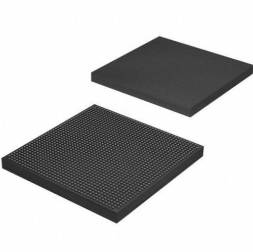Offer a meticulous description of the image.

The image features two black FPGA (Field-Programmable Gate Array) chips, showcasing their different surfaces. The top chip has a smooth, flat surface, while the bottom chip displays a grid pattern of tiny bumps, indicative of its I/O configuration. These components are integral in advanced technology applications, allowing for customizable hardware circuit designs. This particular model, identified as the 5SGXEA5K2F40C2LN, is available for purchase, with a reported unit price of $176.35 and a stock quantity of 3,258 units. The image serves as a visual reference for the product, underscoring the high-precision nature of FPGA technology used in various electronic applications.